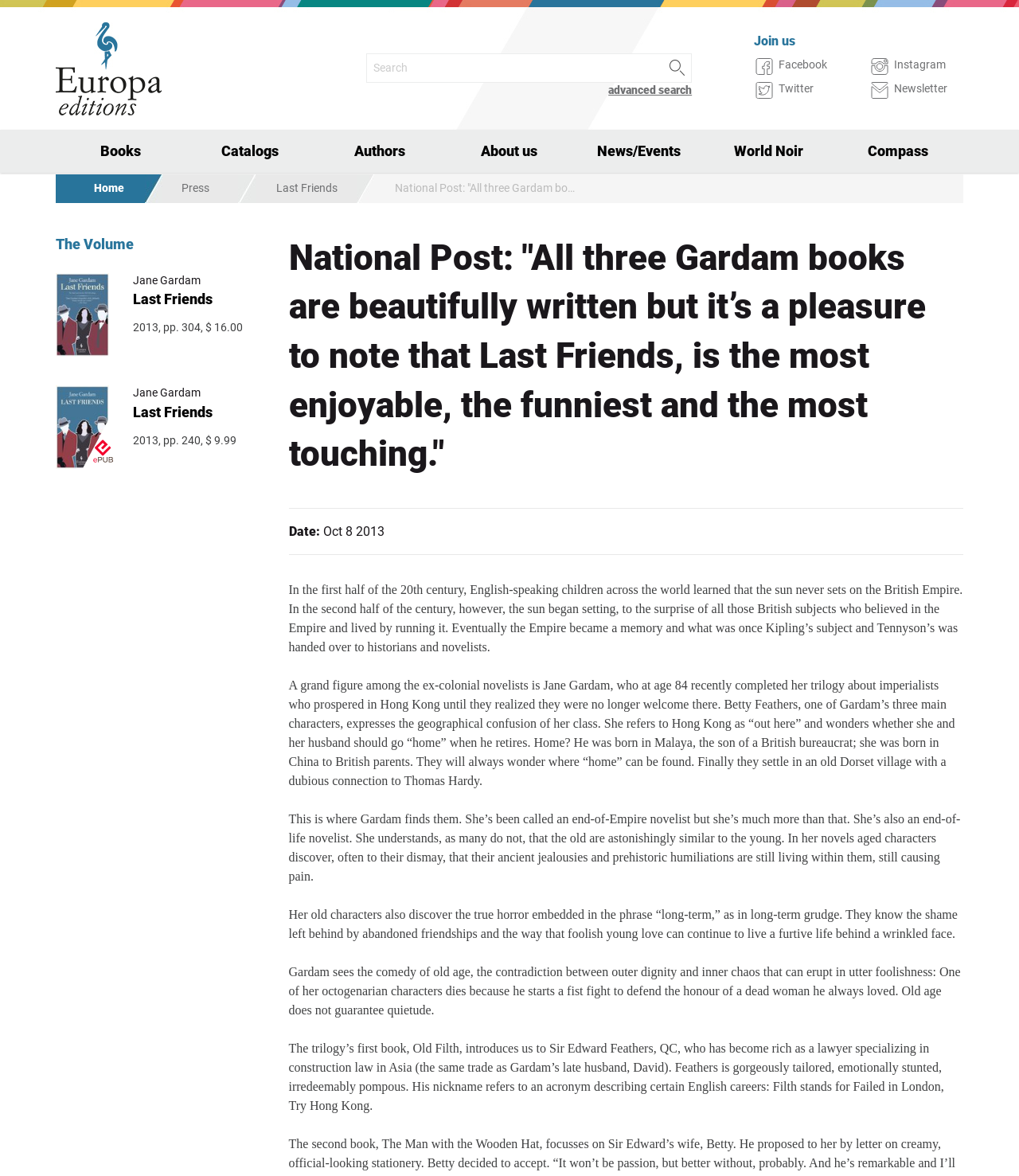Locate the bounding box for the described UI element: "Facebook". Ensure the coordinates are four float numbers between 0 and 1, formatted as [left, top, right, bottom].

[0.74, 0.047, 0.832, 0.063]